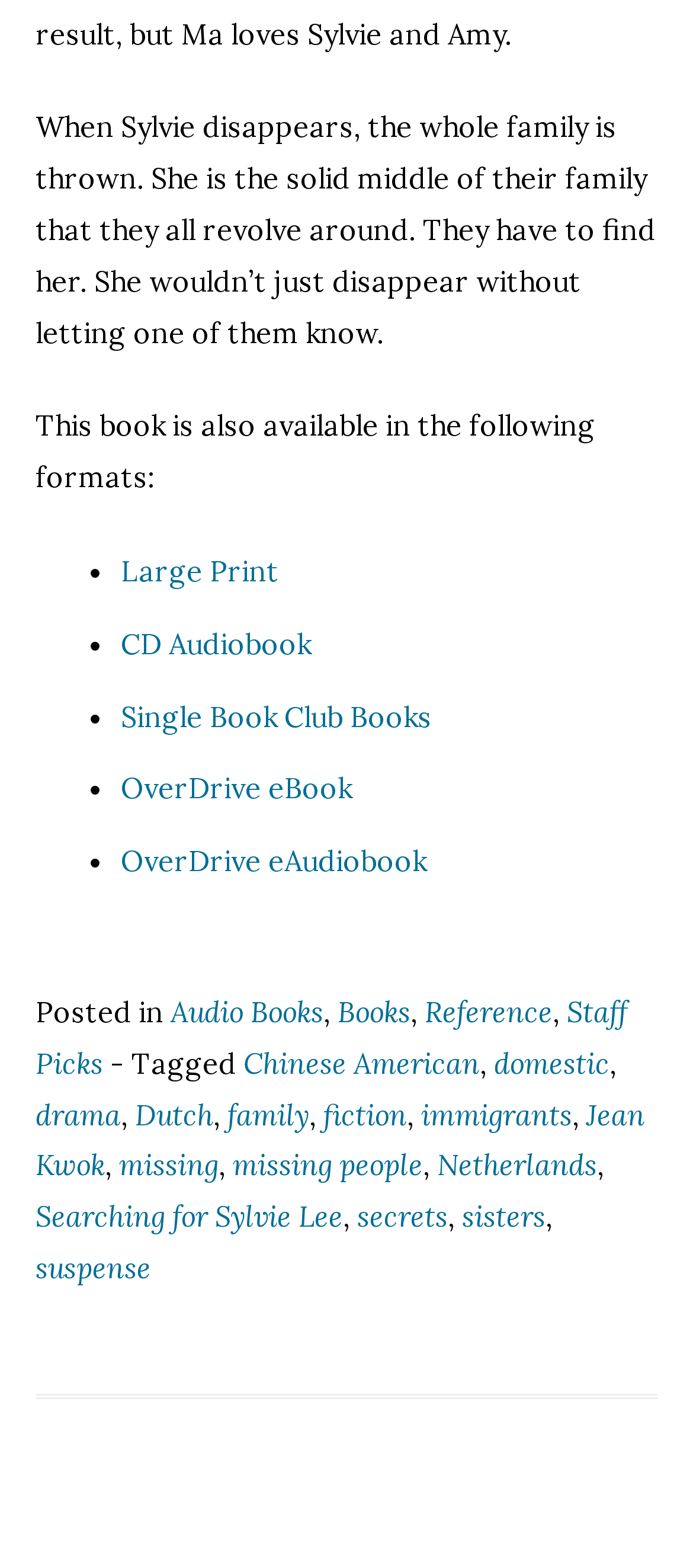What formats is the book available in? Based on the screenshot, please respond with a single word or phrase.

Large Print, CD Audiobook, etc.